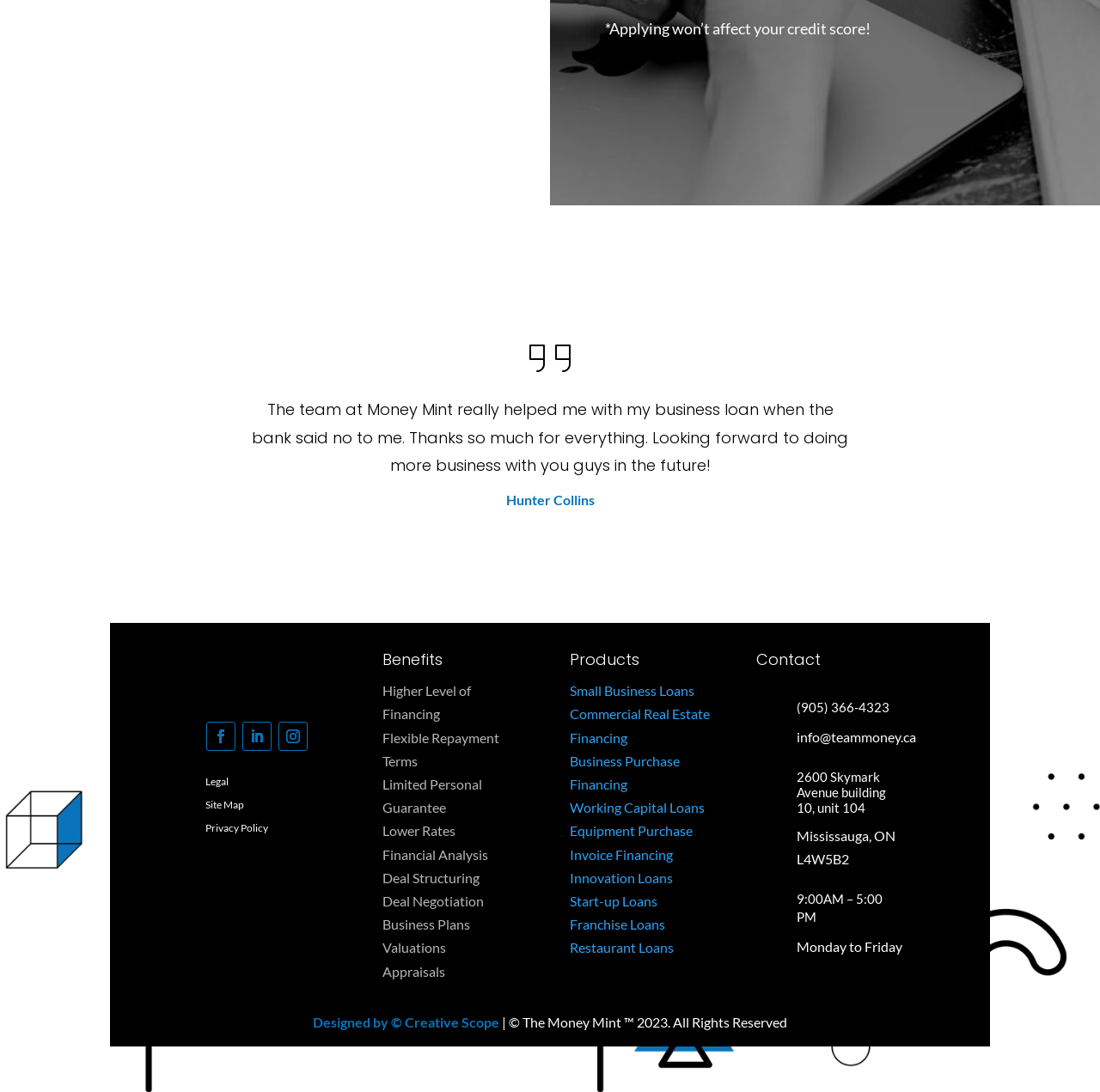How many types of loans are listed on the webpage?
Using the visual information, reply with a single word or short phrase.

12